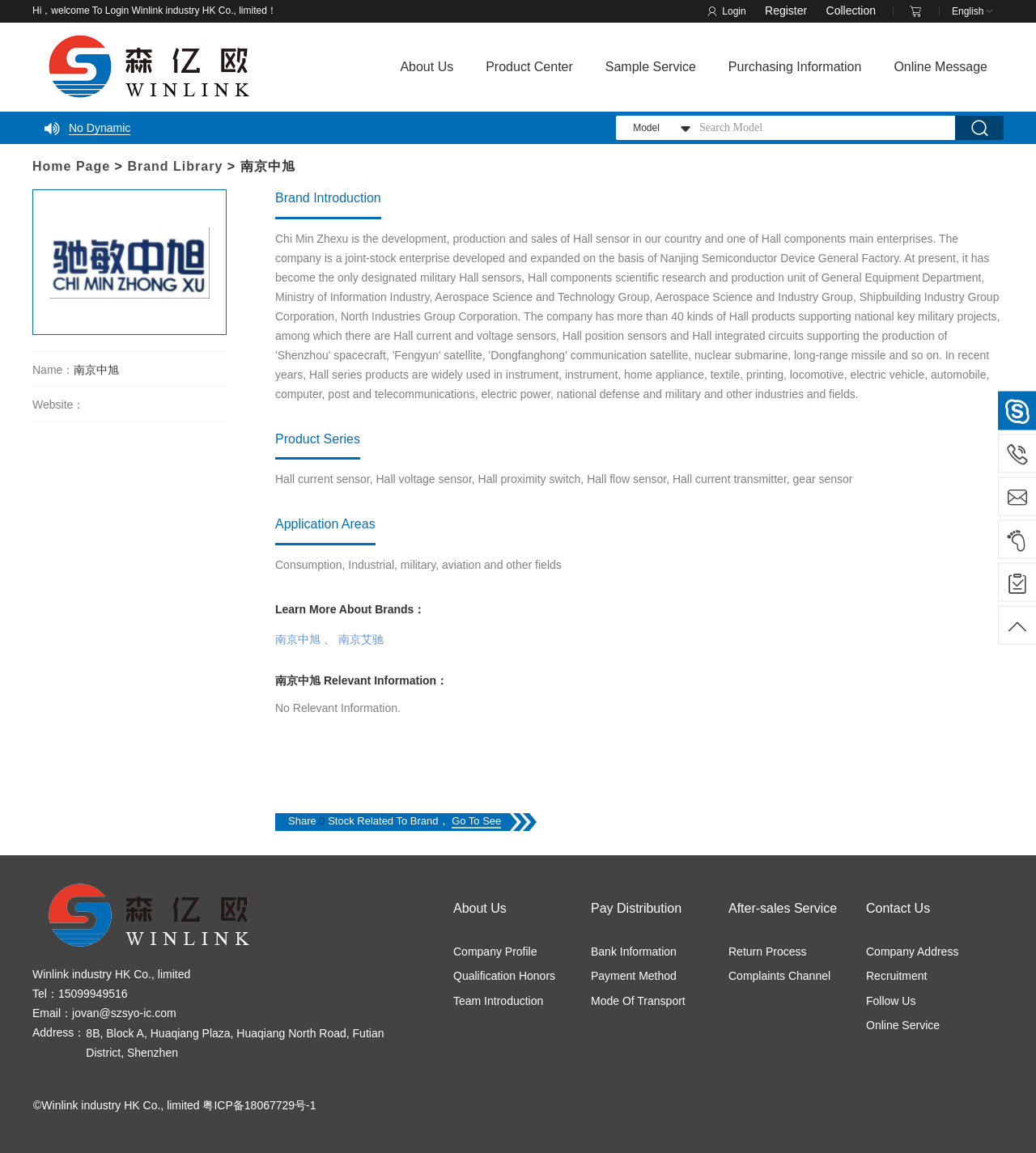What is the company's phone number?
Provide a detailed answer to the question, using the image to inform your response.

I found the company's phone number by looking at the bottom of the webpage, where the company's contact information is listed, including the phone number, address, and email.